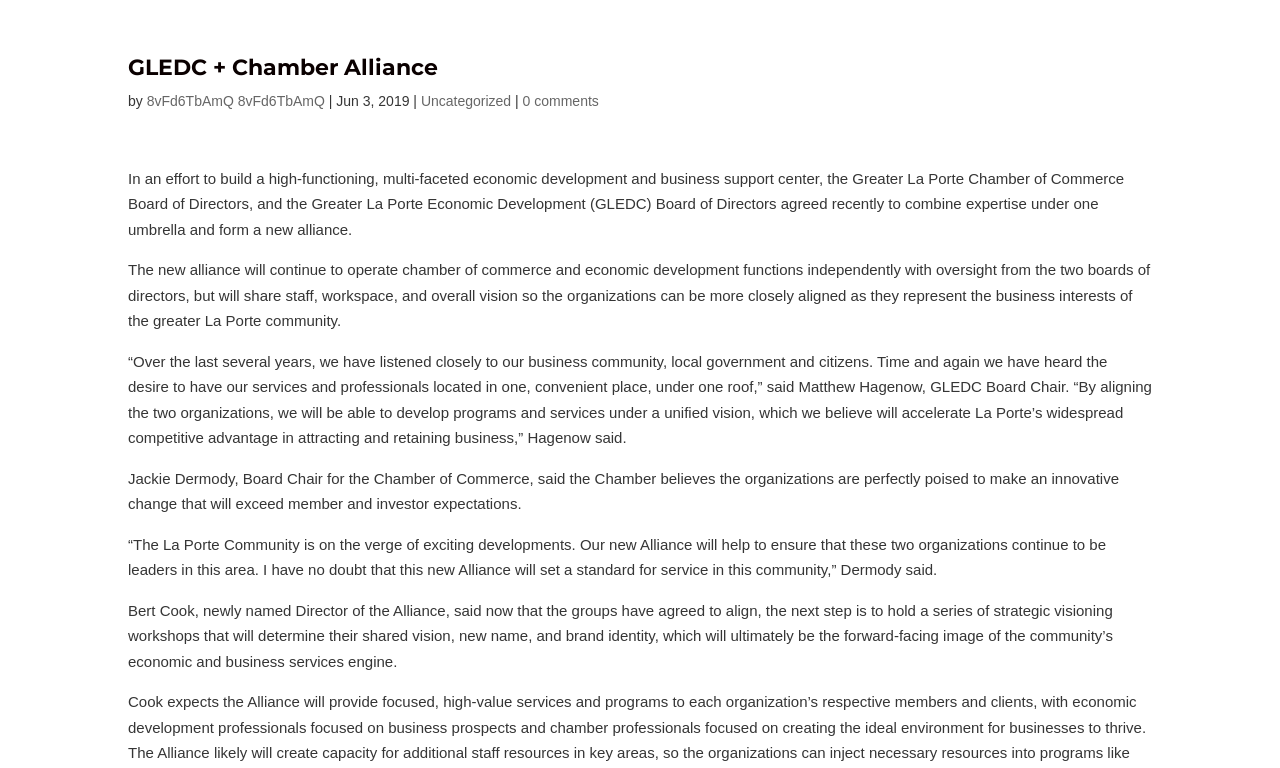Given the description 8vFd6TbAmQ 8vFd6TbAmQ, predict the bounding box coordinates of the UI element. Ensure the coordinates are in the format (top-left x, top-left y, bottom-right x, bottom-right y) and all values are between 0 and 1.

[0.115, 0.121, 0.254, 0.142]